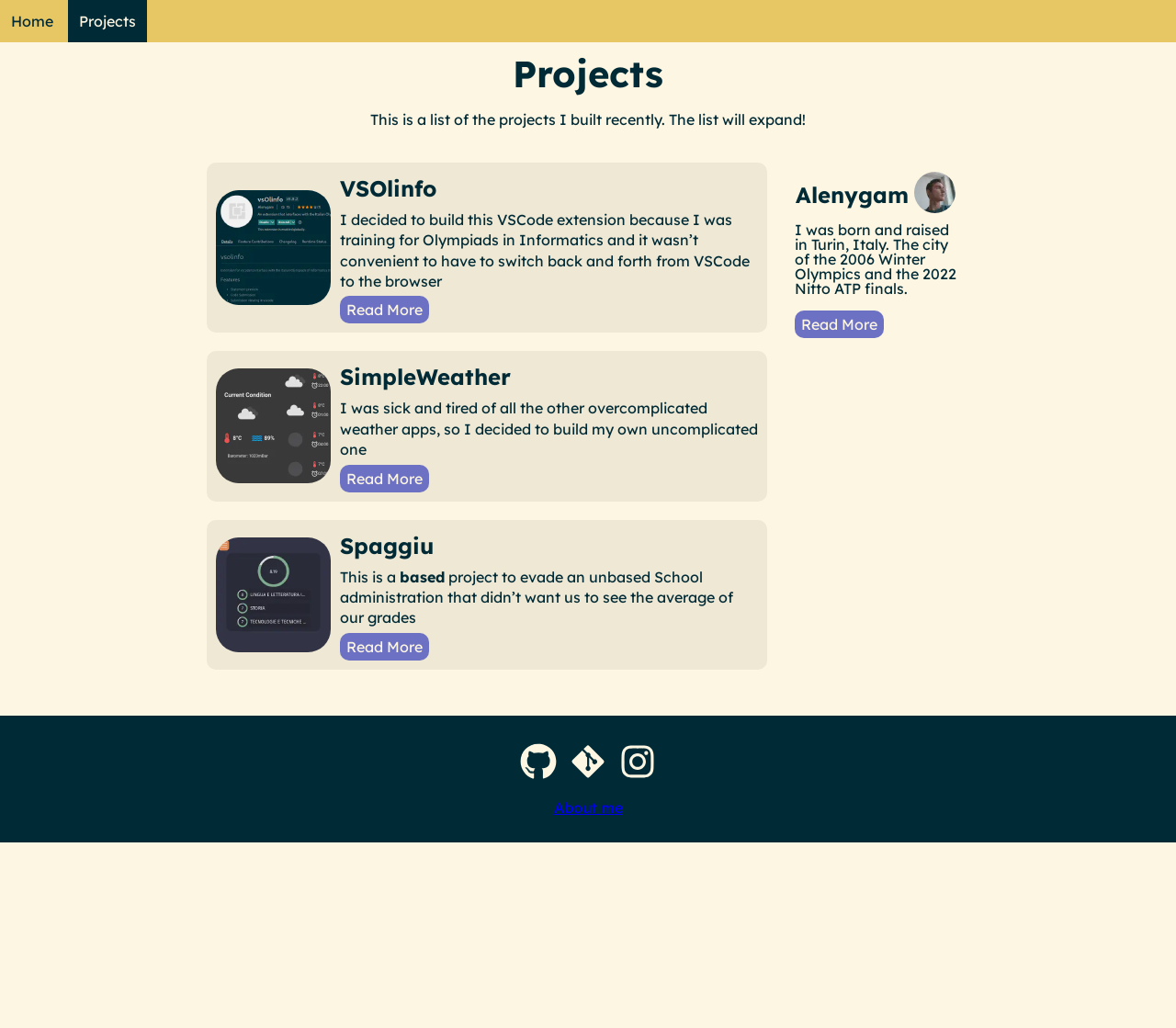Provide a one-word or short-phrase answer to the question:
How many links are there in the footer section?

4